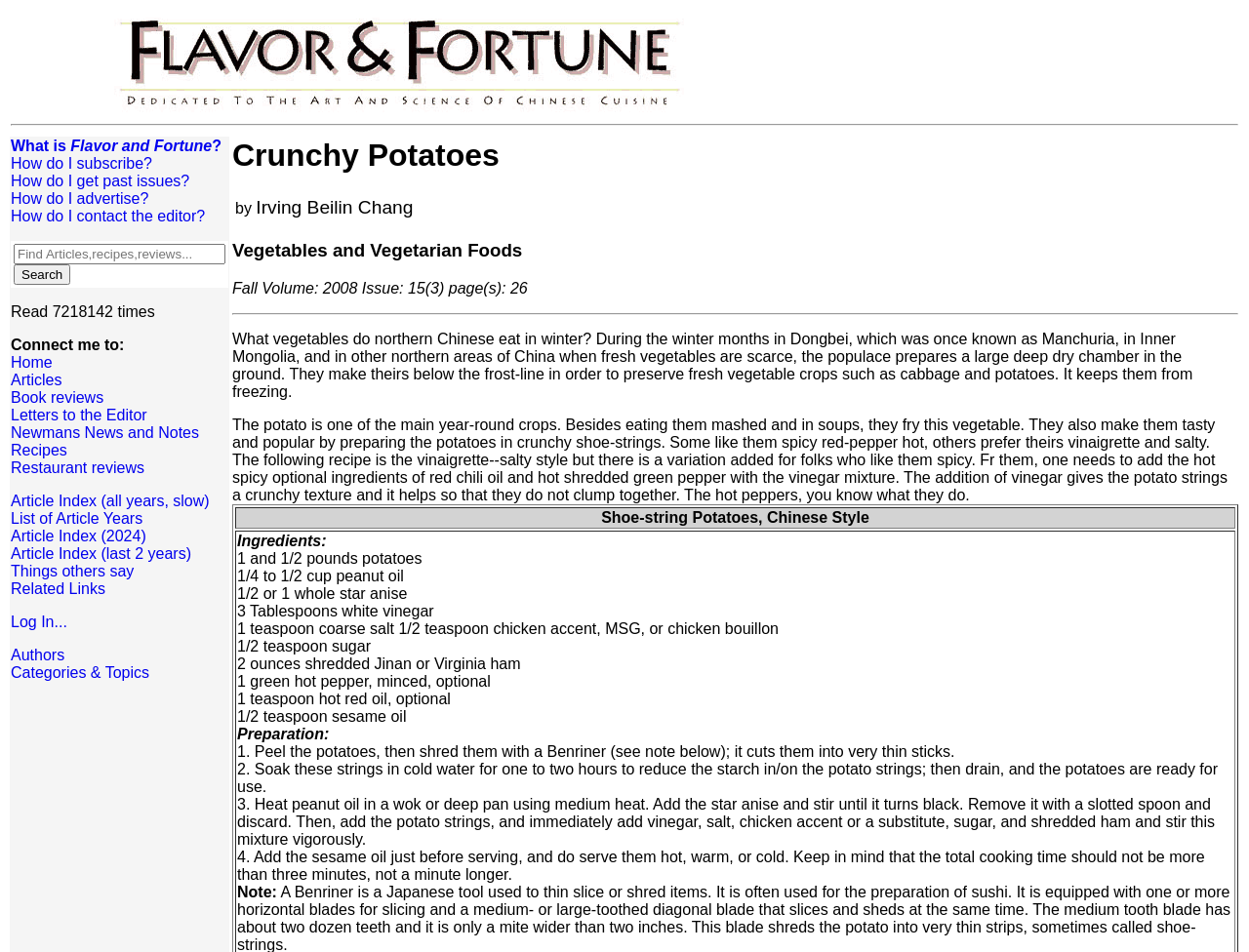Determine the bounding box for the UI element that matches this description: "Related Links".

[0.009, 0.61, 0.084, 0.627]